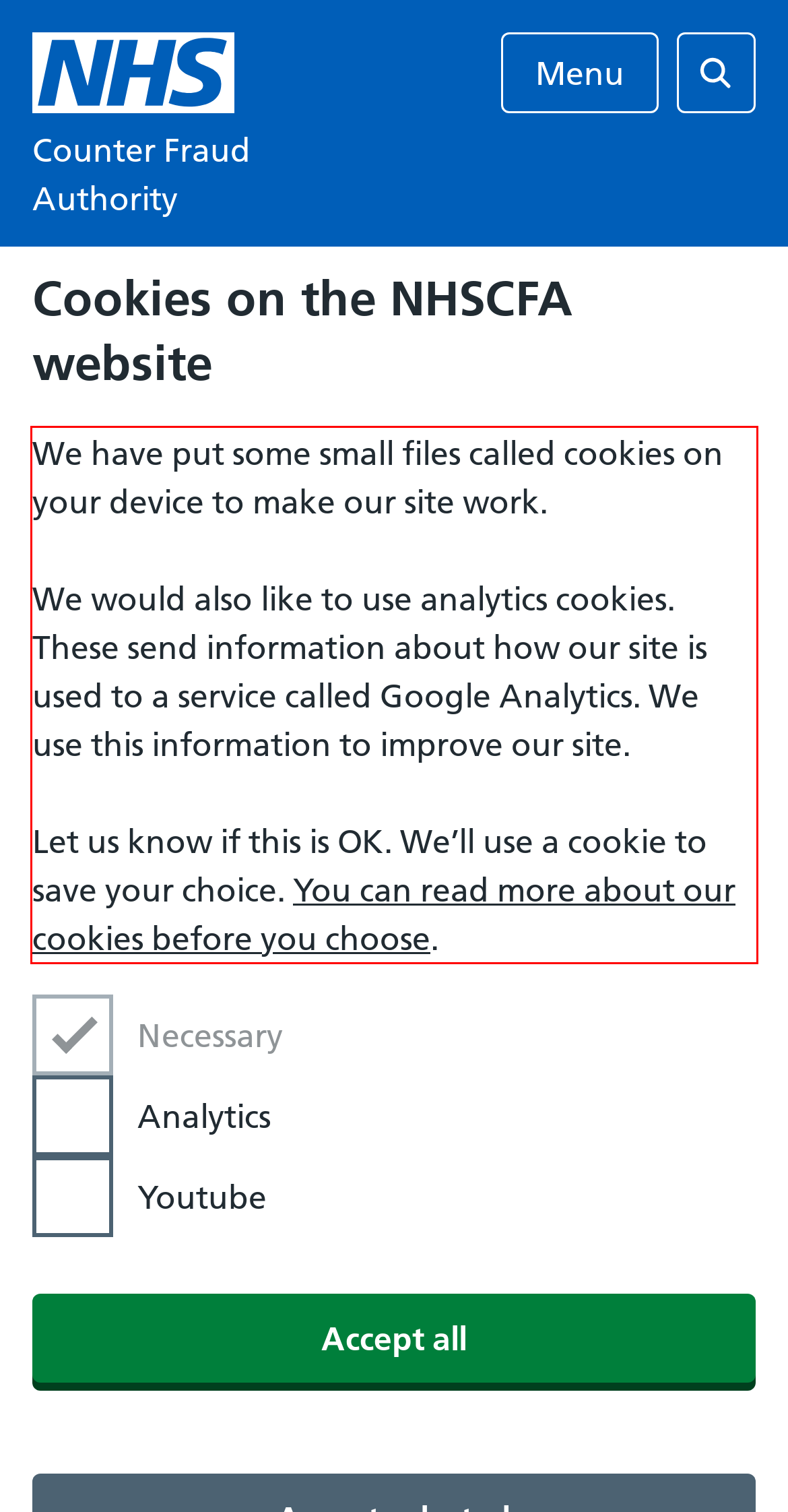Analyze the screenshot of the webpage and extract the text from the UI element that is inside the red bounding box.

We have put some small files called cookies on your device to make our site work. We would also like to use analytics cookies. These send information about how our site is used to a service called Google Analytics. We use this information to improve our site. Let us know if this is OK. We’ll use a cookie to save your choice. You can read more about our cookies before you choose.